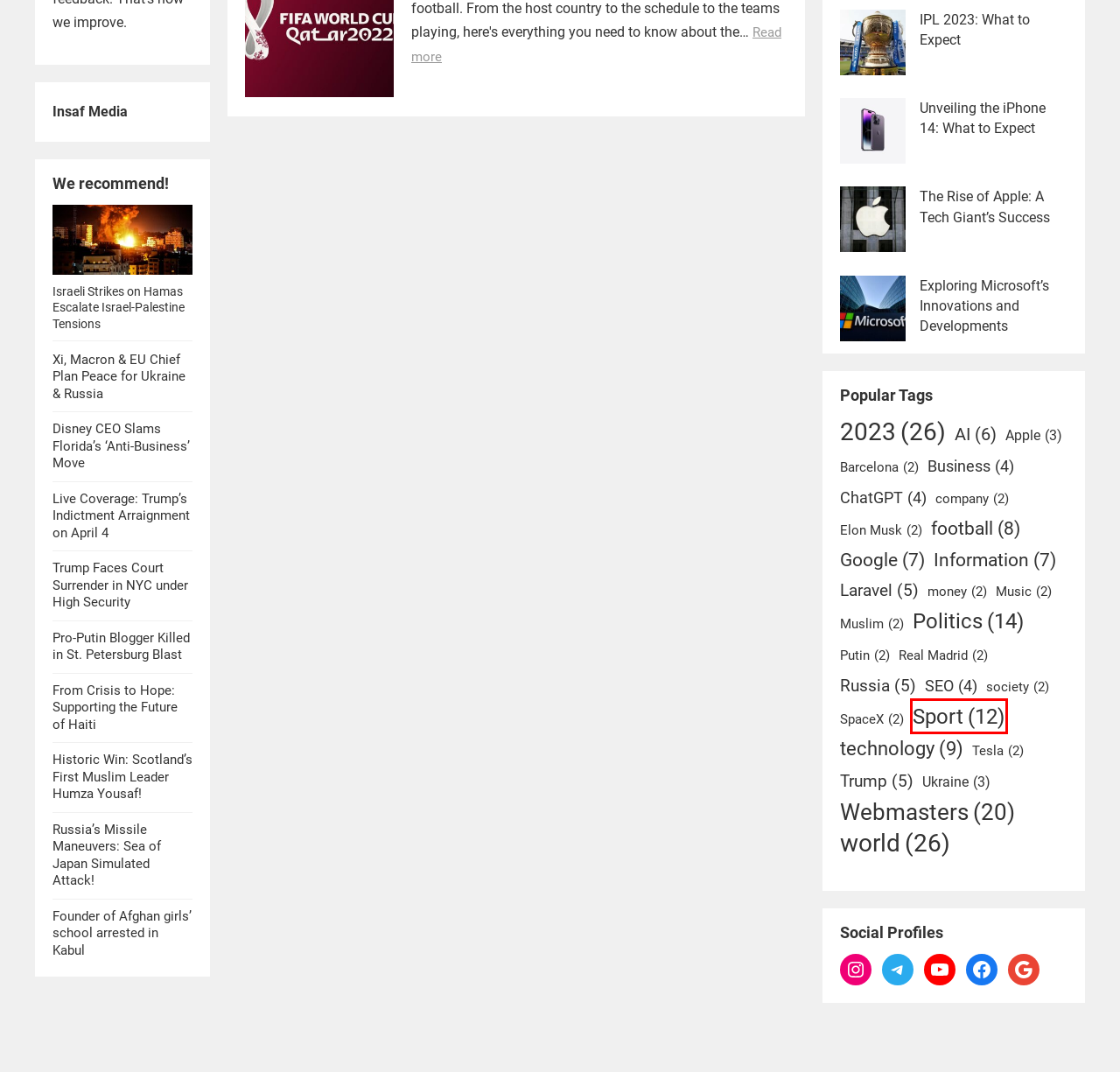Inspect the provided webpage screenshot, concentrating on the element within the red bounding box. Select the description that best represents the new webpage after you click the highlighted element. Here are the candidates:
A. Sport
B. Laravel
C. Russia
D. Ukraine
E. From Crisis to Hope: Supporting the Future of Haiti
F. Barcelona
G. society
H. Founder of Afghan girls' school arrested in Kabul

A